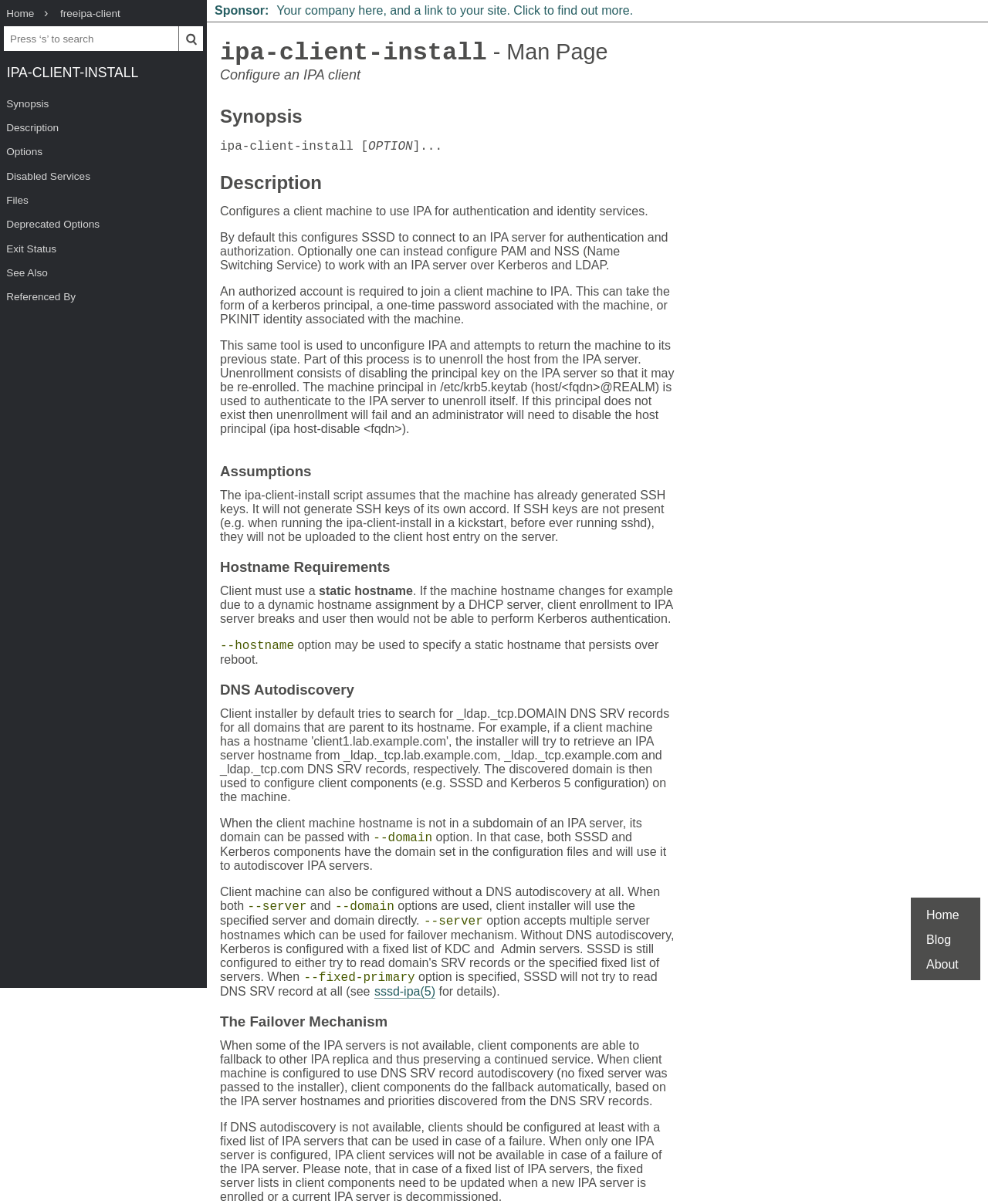Locate the UI element that matches the description about us in the webpage screenshot. Return the bounding box coordinates in the format (top-left x, top-left y, bottom-right x, bottom-right y), with values ranging from 0 to 1.

None